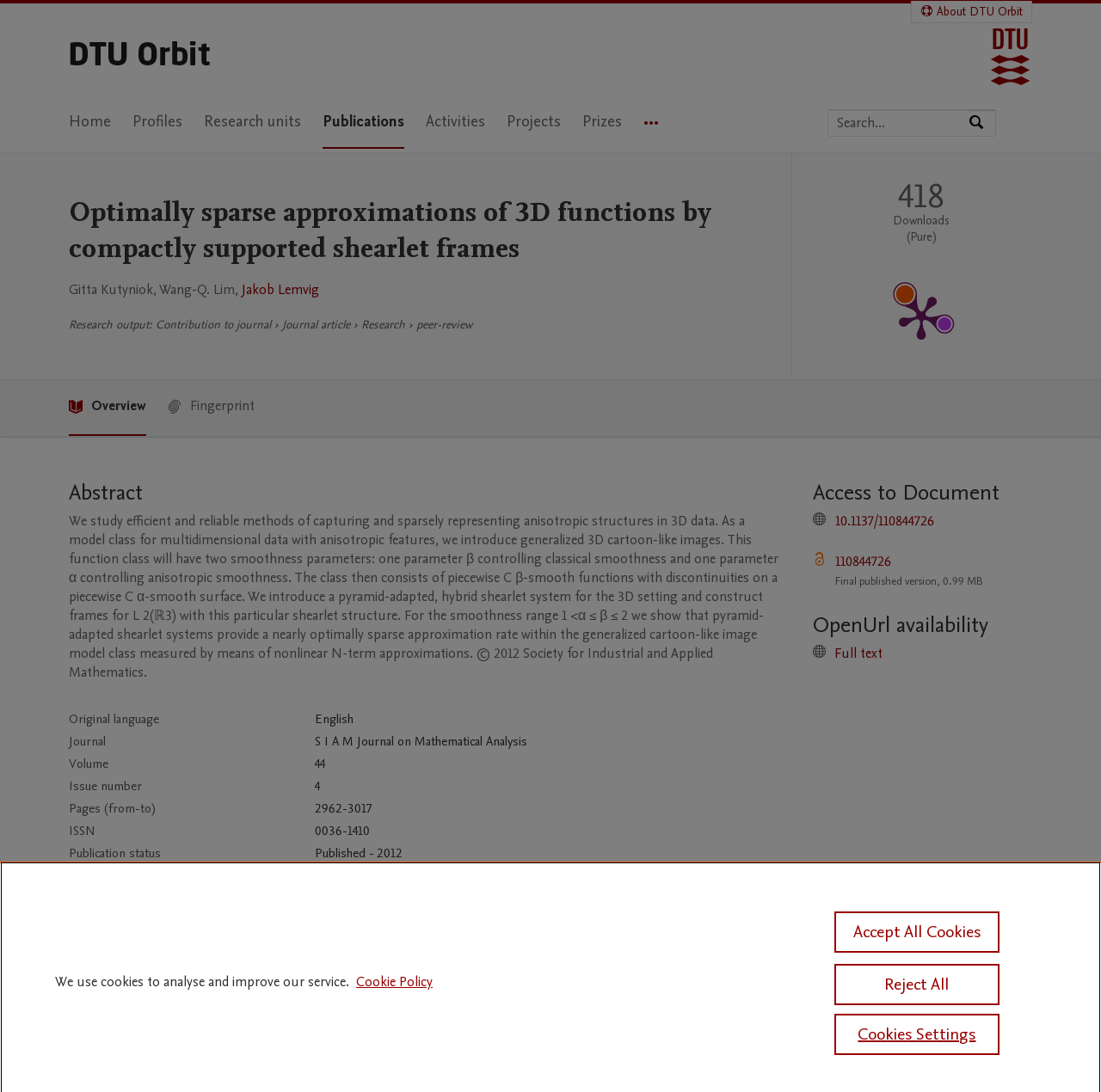How many downloads does this work have?
Analyze the image and provide a thorough answer to the question.

I found the answer by looking at the 'Publication metrics section' and the 'Total downloads for this work' section, which displays the number 418. This suggests that the work has been downloaded 418 times.